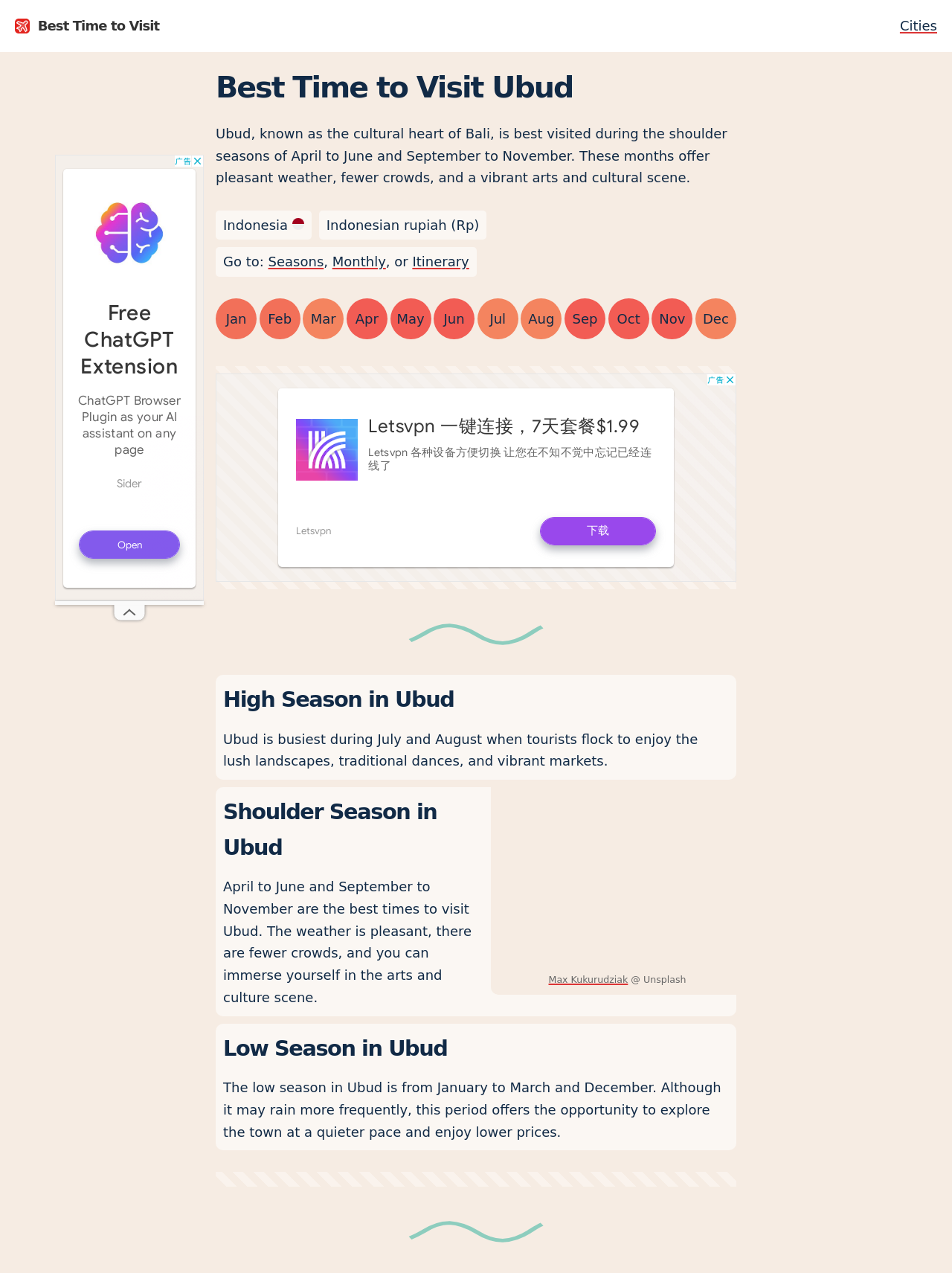Using the provided description: "Cities", find the bounding box coordinates of the corresponding UI element. The output should be four float numbers between 0 and 1, in the format [left, top, right, bottom].

[0.945, 0.012, 0.984, 0.029]